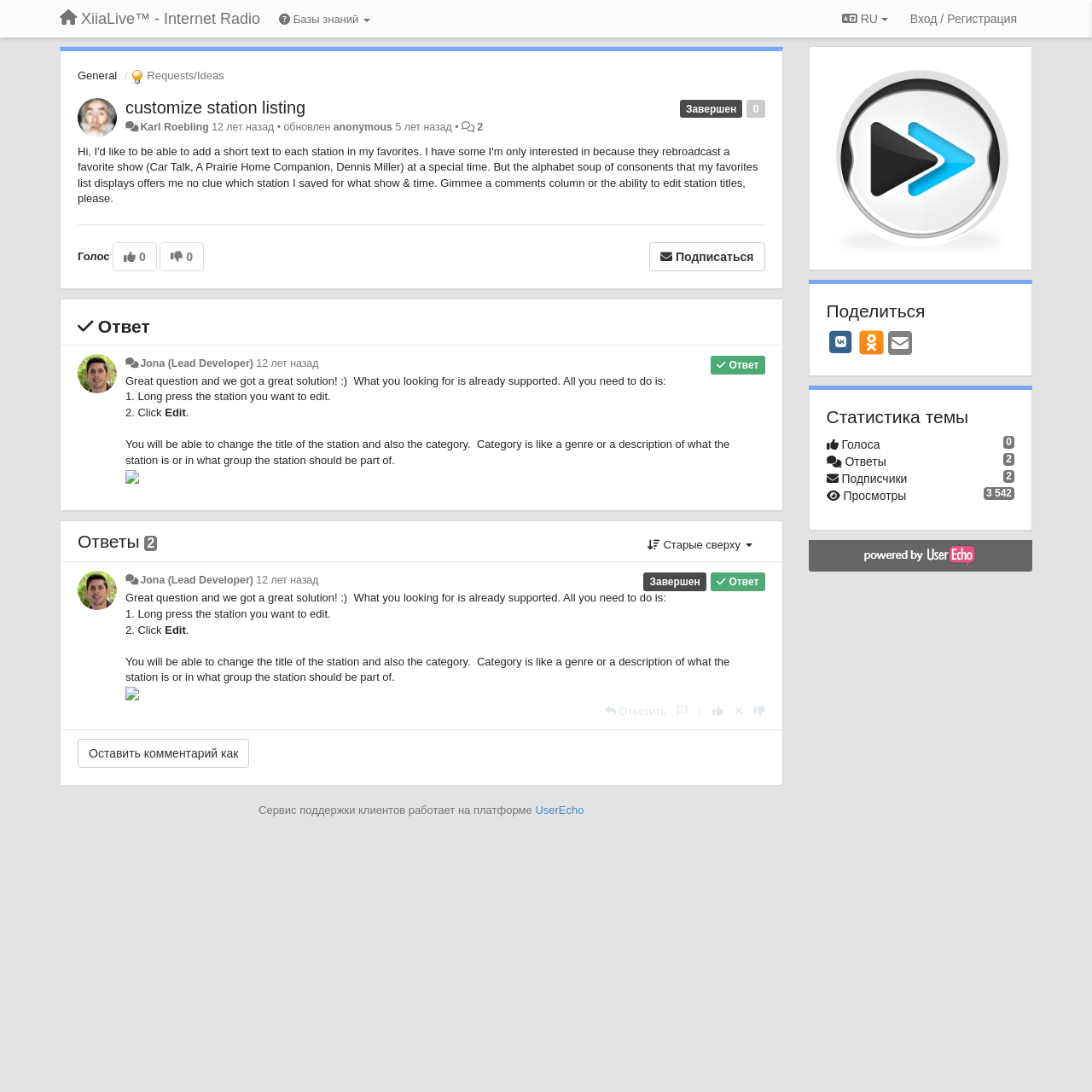Locate the bounding box coordinates of the element you need to click to accomplish the task described by this instruction: "Call the office".

None